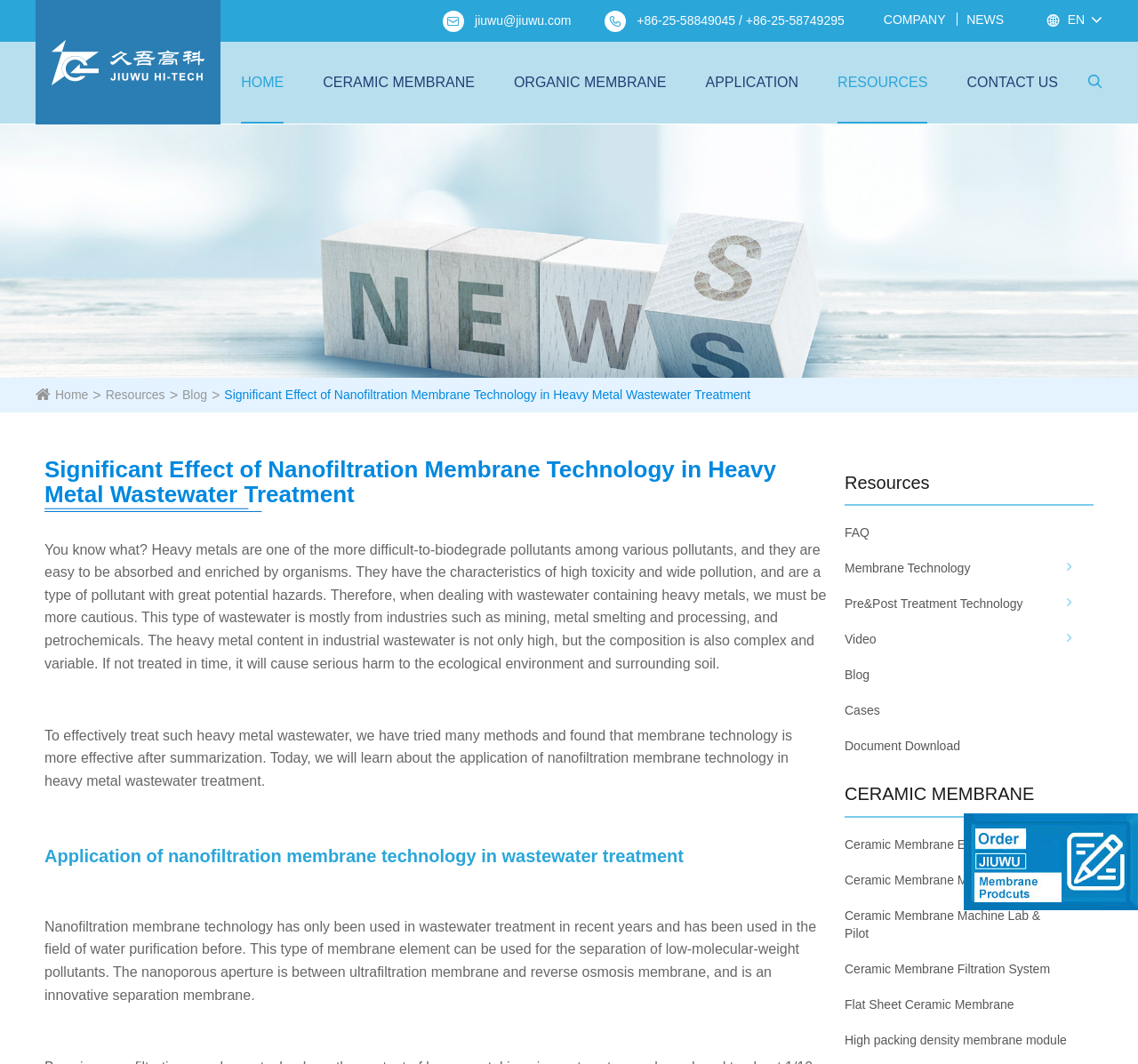Find the bounding box coordinates for the area you need to click to carry out the instruction: "Click the 'CERAMIC MEMBRANE' link". The coordinates should be four float numbers between 0 and 1, indicated as [left, top, right, bottom].

[0.284, 0.039, 0.417, 0.116]